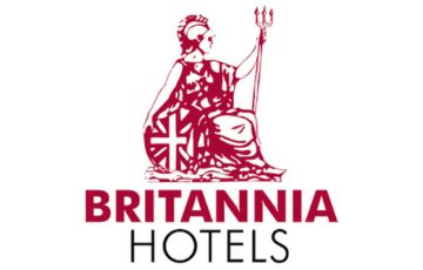Illustrate the scene in the image with a detailed description.

This image features the logo of Britannia Hotels, prominently displaying a seated figure holding a trident, symbolizing strength and authority. The figure wears a crown and has a shield emblazoned with the Union Jack, representing British heritage. Below the image, the brand name "BRITANNIA HOTELS" is displayed in bold, red letters, with "HOTELS" positioned beneath in a smaller, sleek black font. This logo embodies the establishment's commitment to offering quality accommodations and services, appealing particularly to those seeking a comfortable stay in the UK.